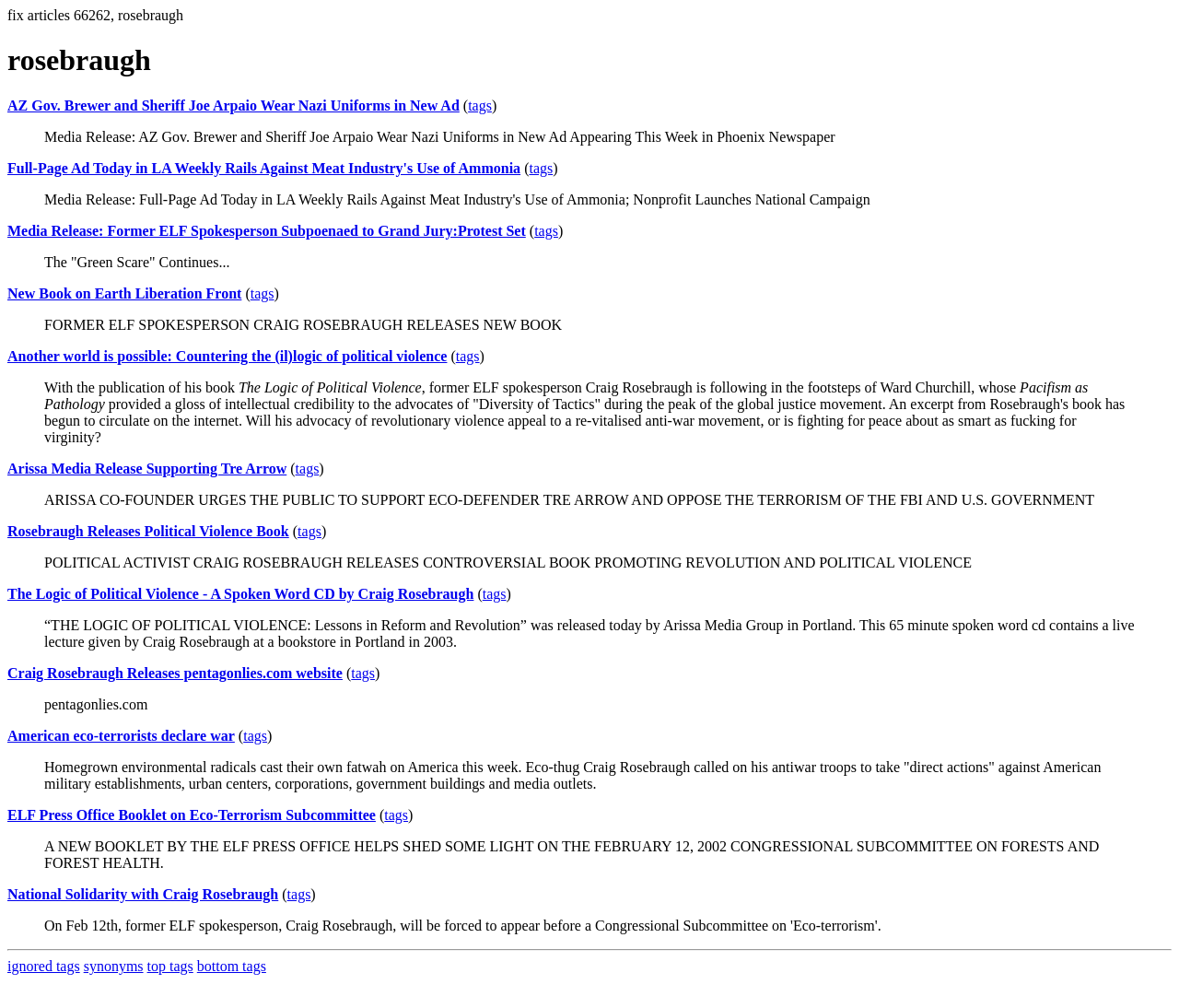Offer a meticulous description of the webpage's structure and content.

The webpage is about Los Angeles Indymedia, specifically focused on the tag "rosebraugh". At the top, there is a heading with the title "rosebraugh" and a static text "fix articles 66262, rosebraugh" next to it. Below the heading, there are several blockquotes, each containing a news article or a media release related to Craig Rosebraugh, a former ELF spokesperson. 

The articles are arranged in a vertical column, with each blockquote taking up a significant portion of the page. The blockquotes are separated by a small gap, and each contains a link to the full article, accompanied by a "tags" link and parentheses. The articles' titles are descriptive, providing a brief summary of the content, such as "AZ Gov. Brewer and Sheriff Joe Arpaio Wear Nazi Uniforms in New Ad" and "FORMER ELF SPOKESPERSON CRAIG ROSEBRAUGH RELEASES NEW BOOK".

There are a total of 15 blockquotes, each with a similar structure, containing a link to the full article, a "tags" link, and parentheses. The articles appear to be related to Craig Rosebraugh's activities, including his book releases, media appearances, and statements on political violence.

At the bottom of the page, there are four links: "ignored tags", "synonyms", "top tags", and "bottom tags", which are likely related to the tagging system used on the website.